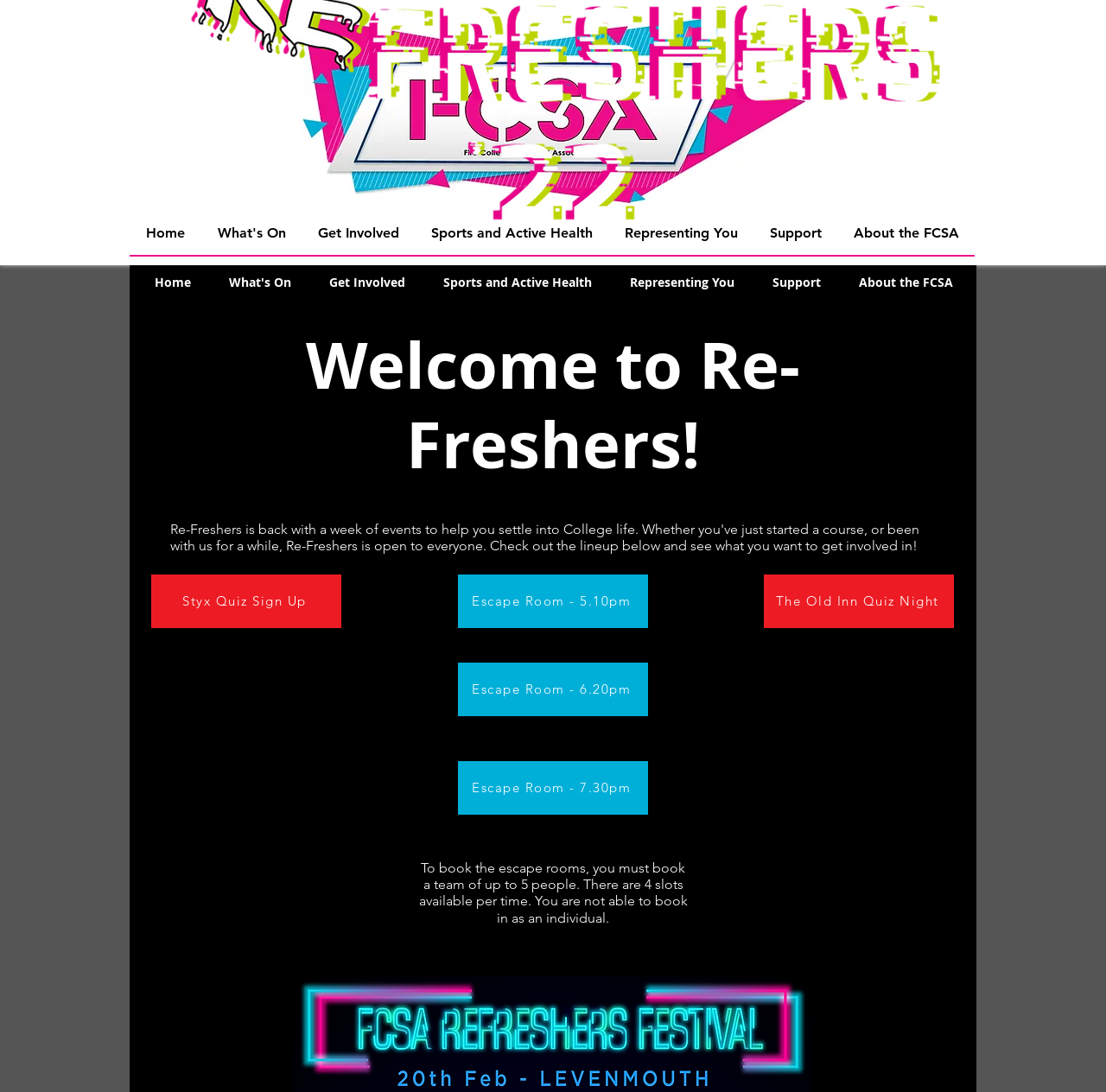Please identify the bounding box coordinates of the area that needs to be clicked to fulfill the following instruction: "Learn more about Federal Business Development."

None